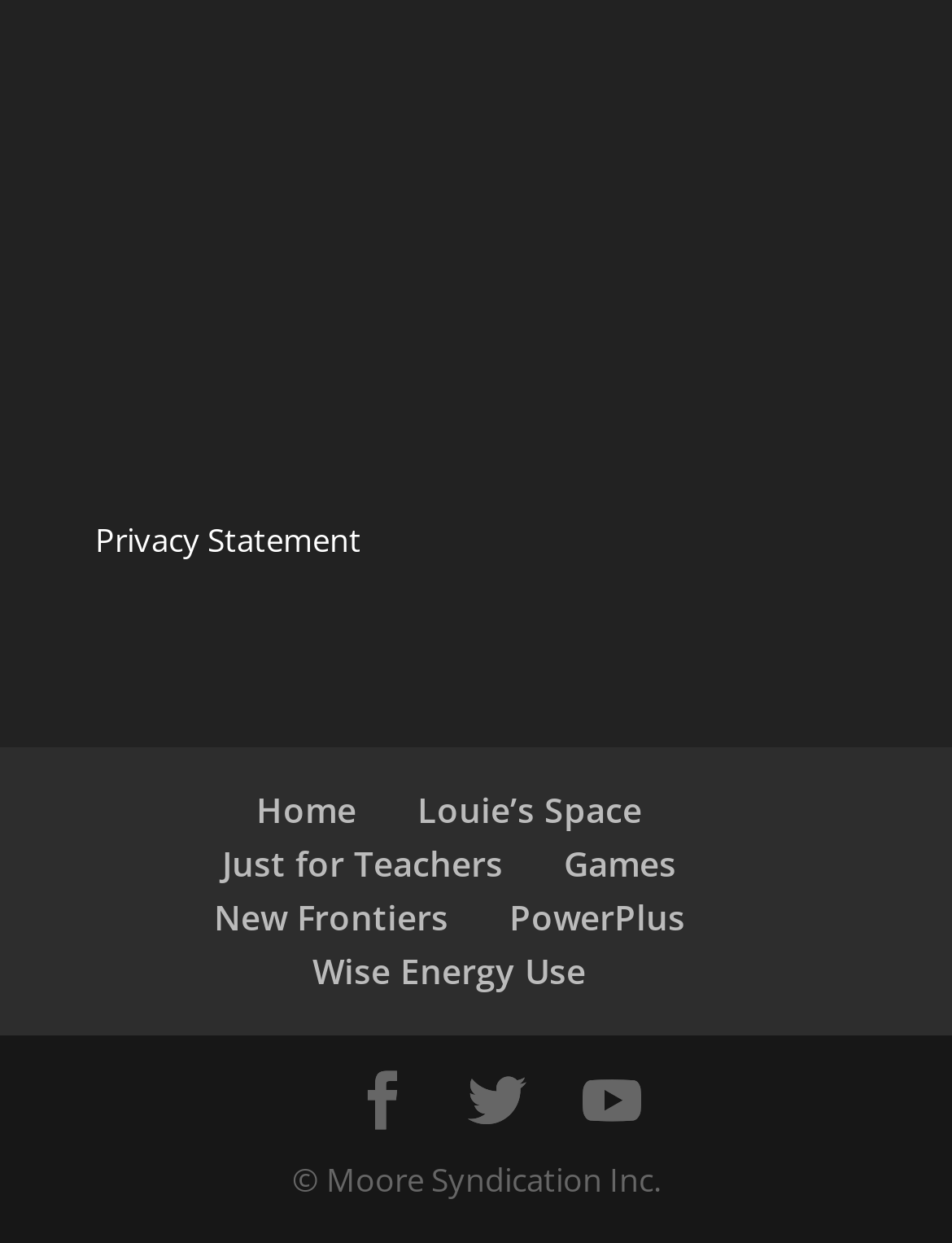Please answer the following query using a single word or phrase: 
What is the theme of the 'Wise Energy Use' section?

Energy